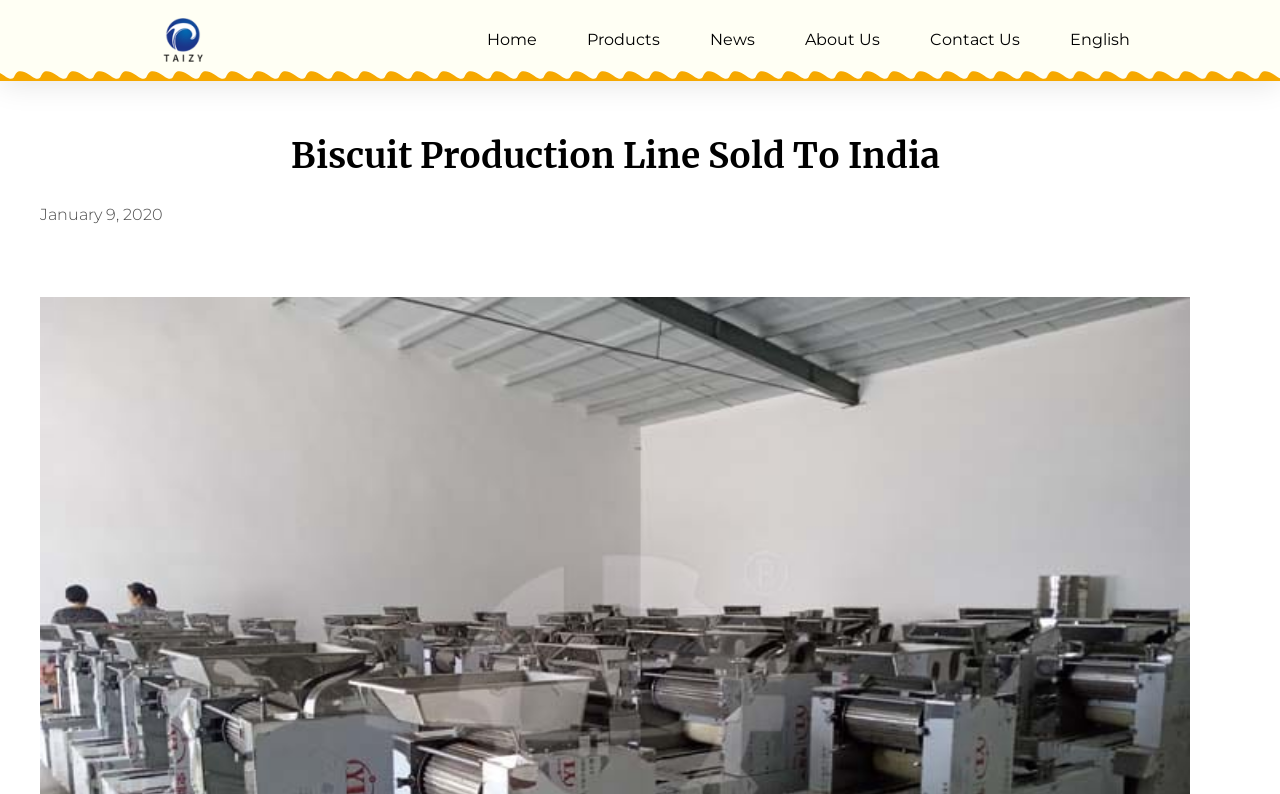What is the date of the article?
Craft a detailed and extensive response to the question.

I found the date of the article by looking at the link 'January 9, 2020' below the main heading, which indicates the date the article was published.